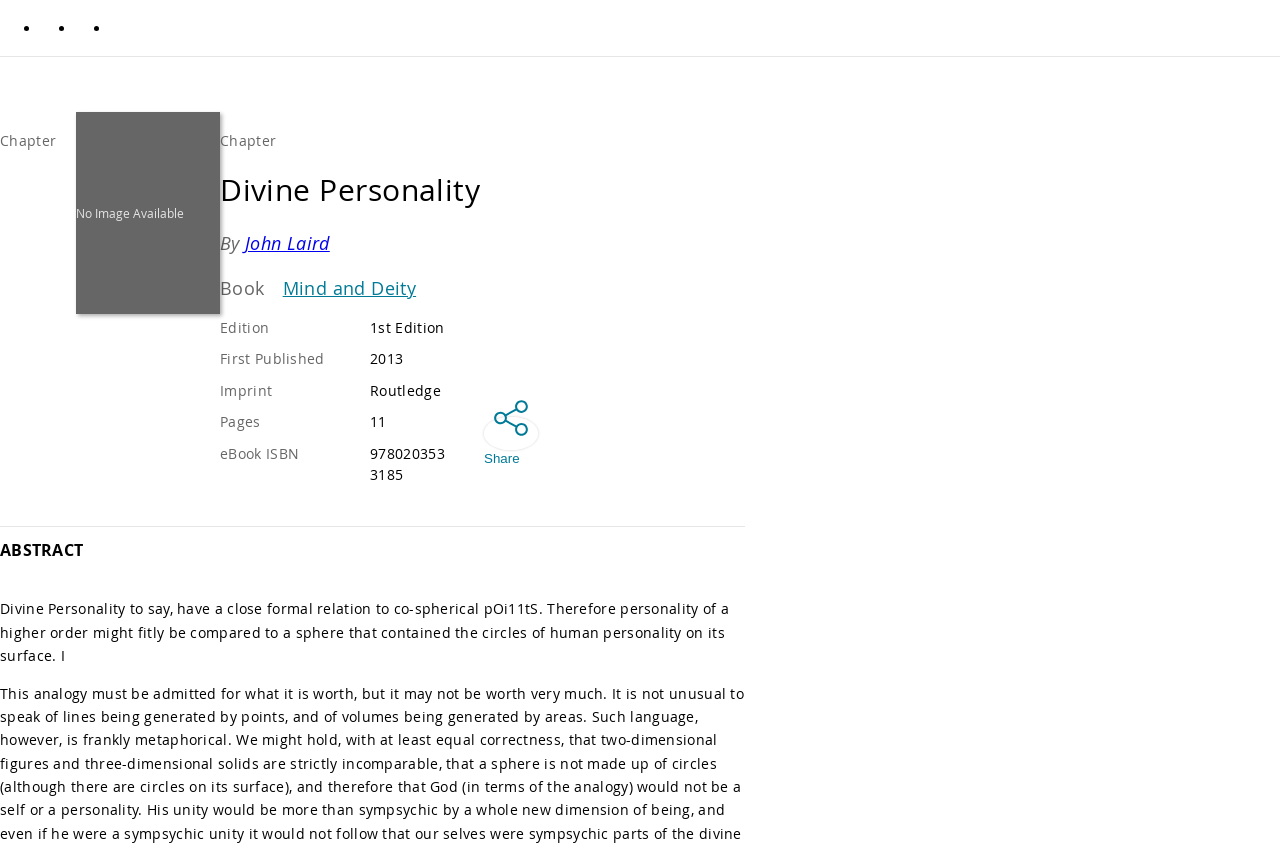What is the eBook ISBN of the book?
Answer the question with a single word or phrase by looking at the picture.

9780203533185